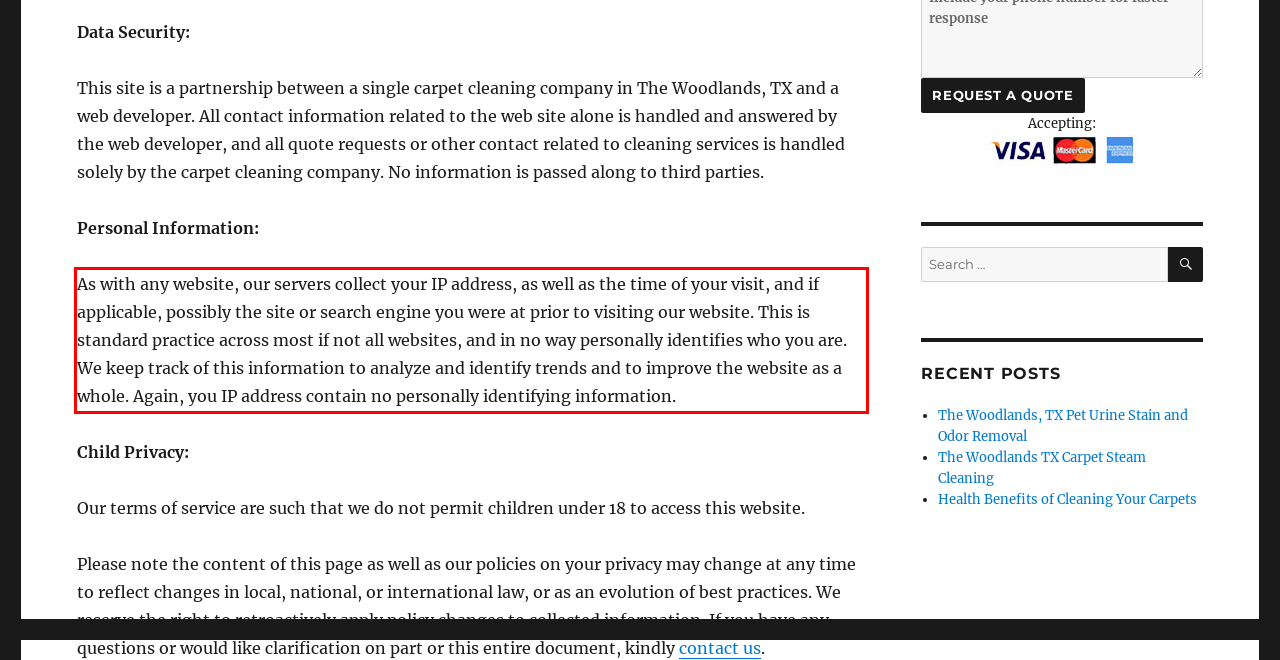Given a webpage screenshot with a red bounding box, perform OCR to read and deliver the text enclosed by the red bounding box.

As with any website, our servers collect your IP address, as well as the time of your visit, and if applicable, possibly the site or search engine you were at prior to visiting our website. This is standard practice across most if not all websites, and in no way personally identifies who you are. We keep track of this information to analyze and identify trends and to improve the website as a whole. Again, you IP address contain no personally identifying information.